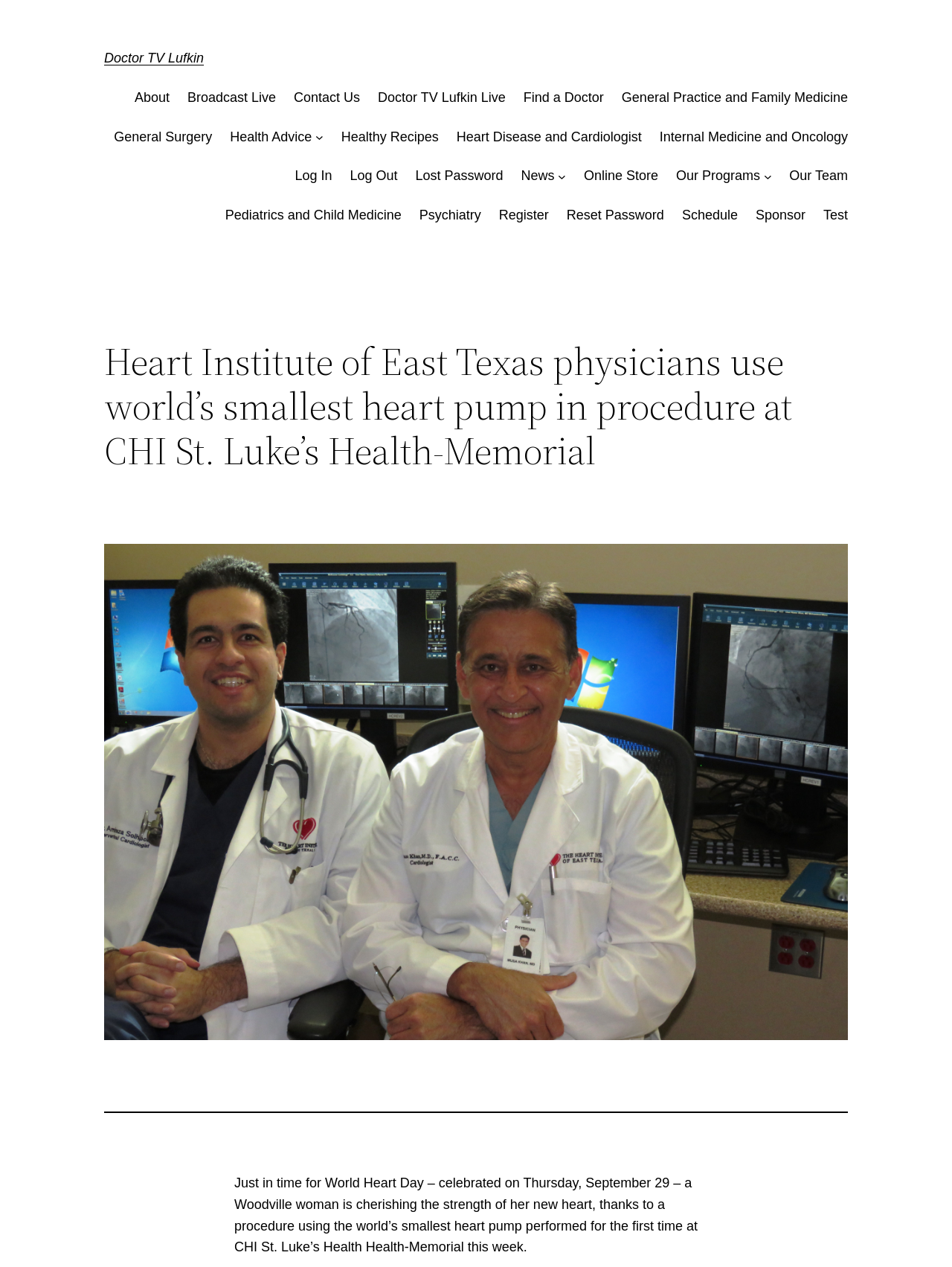What is the topic of the main article?
Kindly answer the question with as much detail as you can.

I read the main article and found that it is about a procedure using the world's smallest heart pump performed at CHI St. Luke's Health-Memorial.